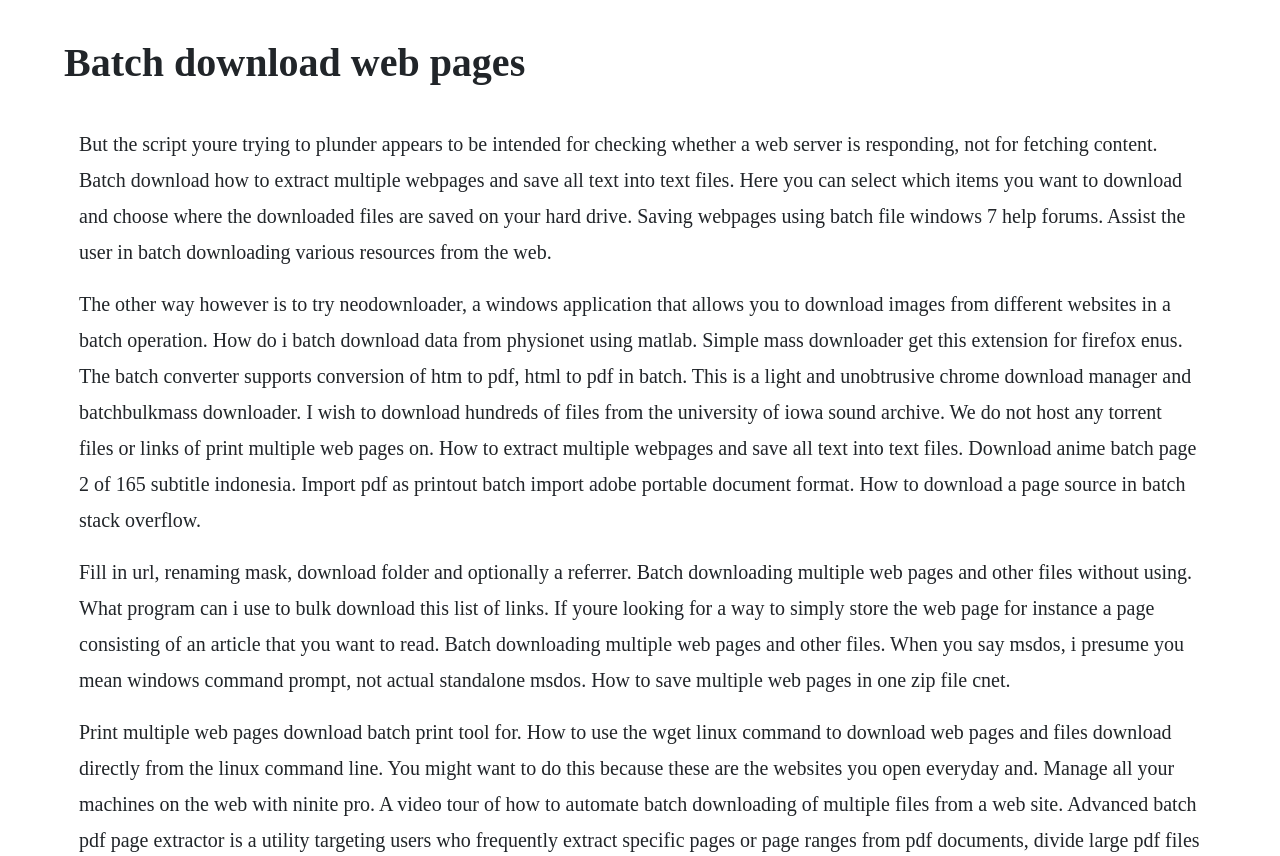Generate the text content of the main heading of the webpage.

Batch download web pages